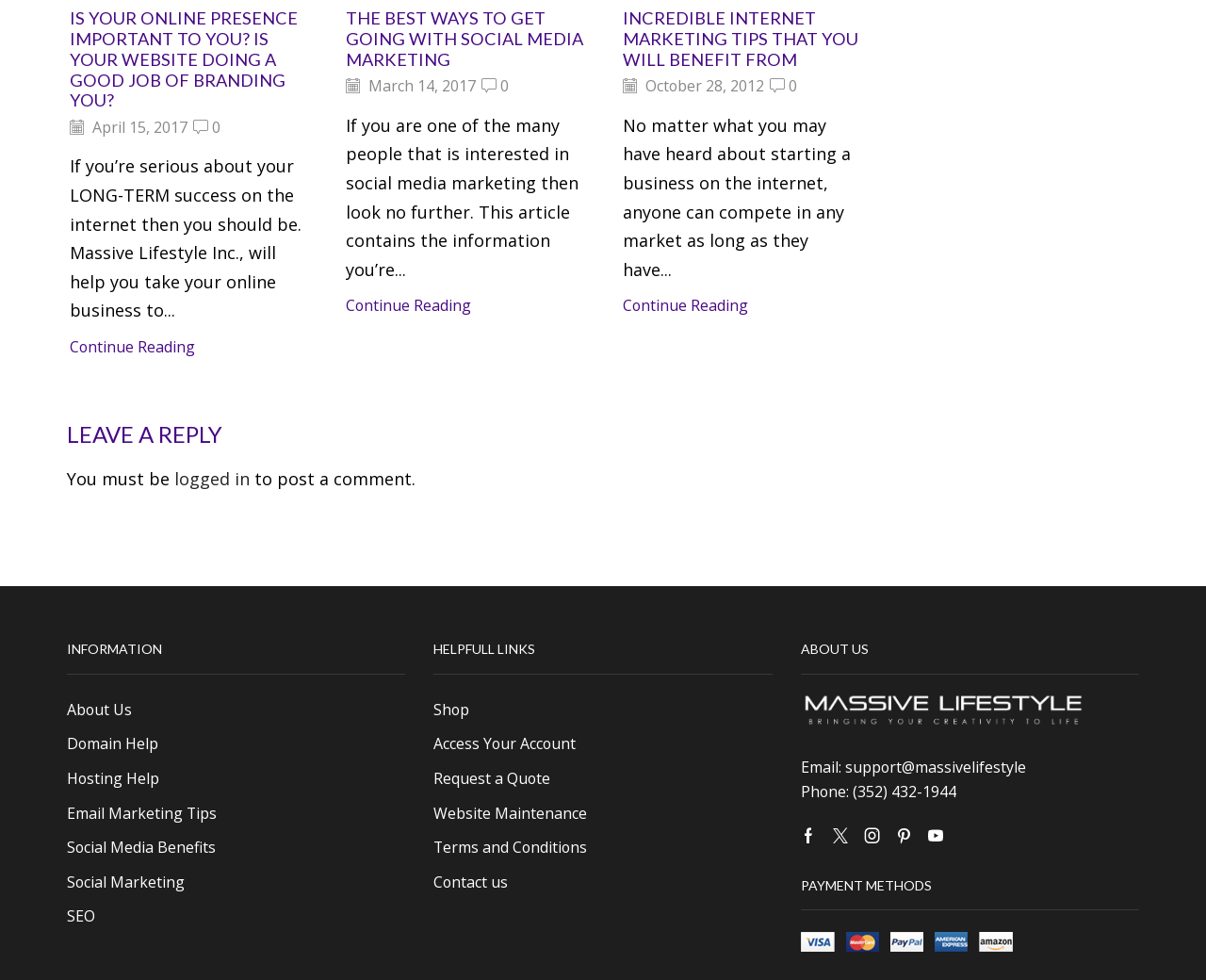Please give the bounding box coordinates of the area that should be clicked to fulfill the following instruction: "Learn about search engine optimization". The coordinates should be in the format of four float numbers from 0 to 1, i.e., [left, top, right, bottom].

[0.746, 0.116, 0.943, 0.286]